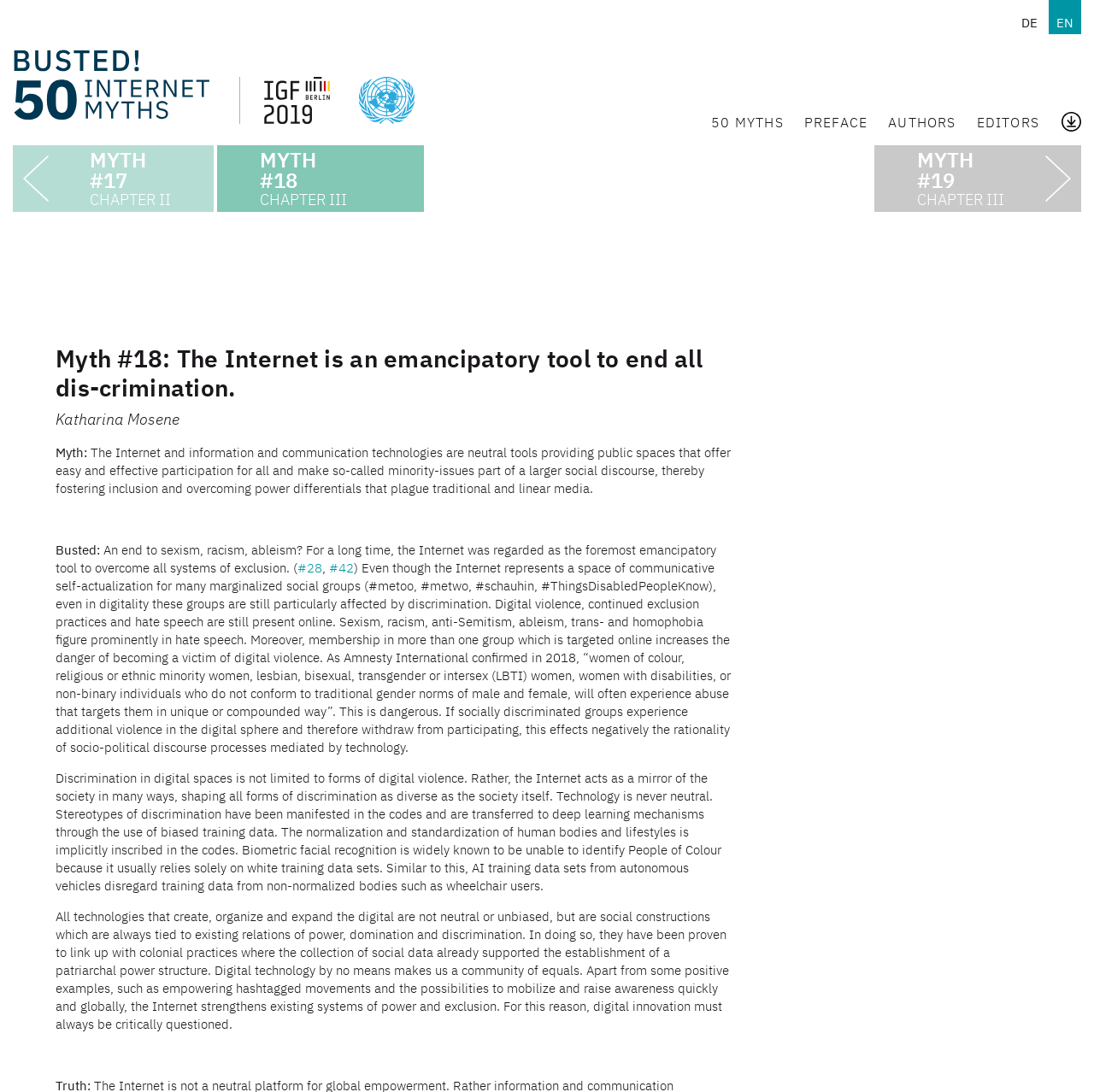Provide the bounding box coordinates of the HTML element this sentence describes: "Myth #17 Chapter II". The bounding box coordinates consist of four float numbers between 0 and 1, i.e., [left, top, right, bottom].

[0.012, 0.176, 0.198, 0.191]